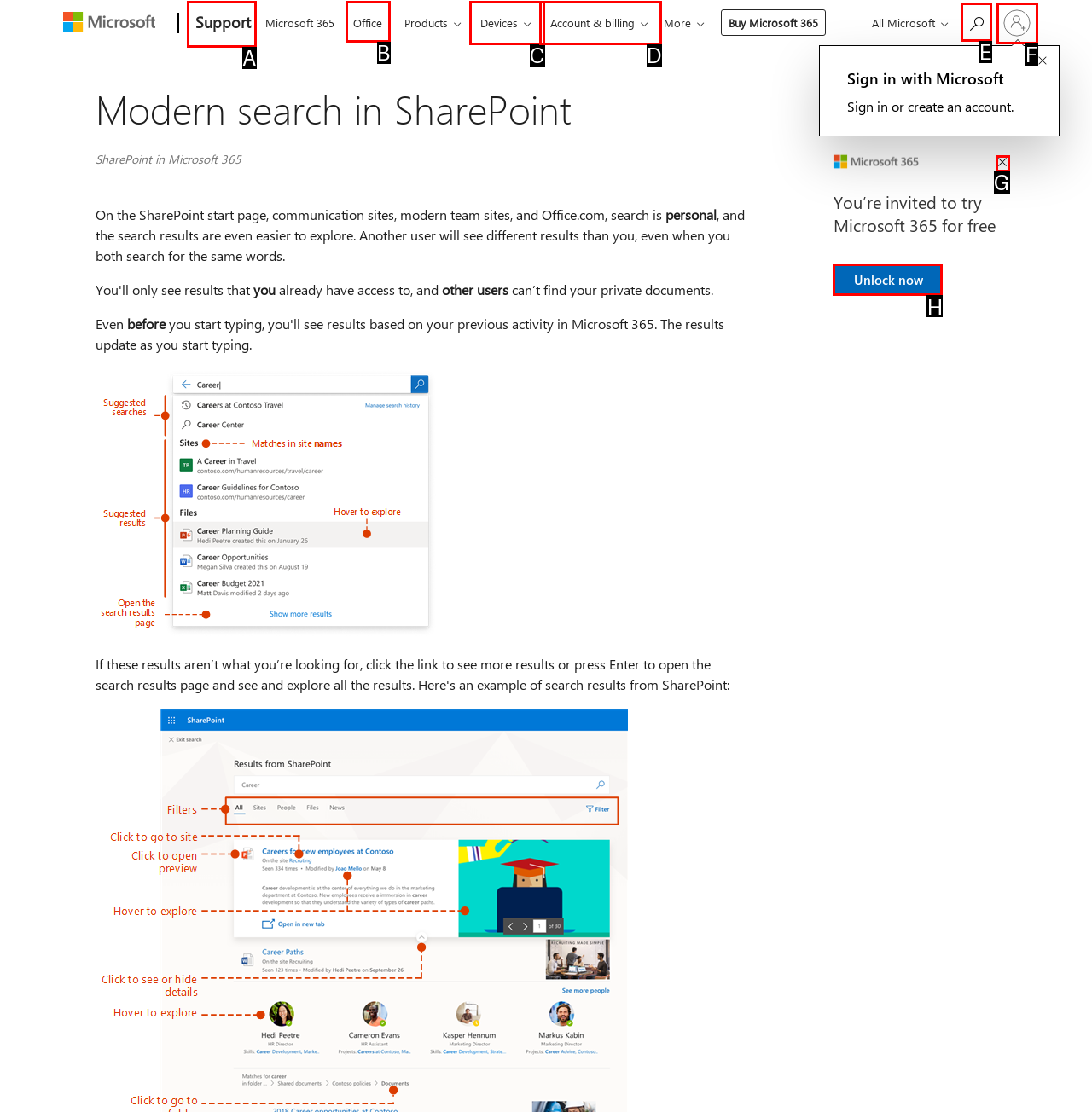Specify which element within the red bounding boxes should be clicked for this task: Unlock now Respond with the letter of the correct option.

H